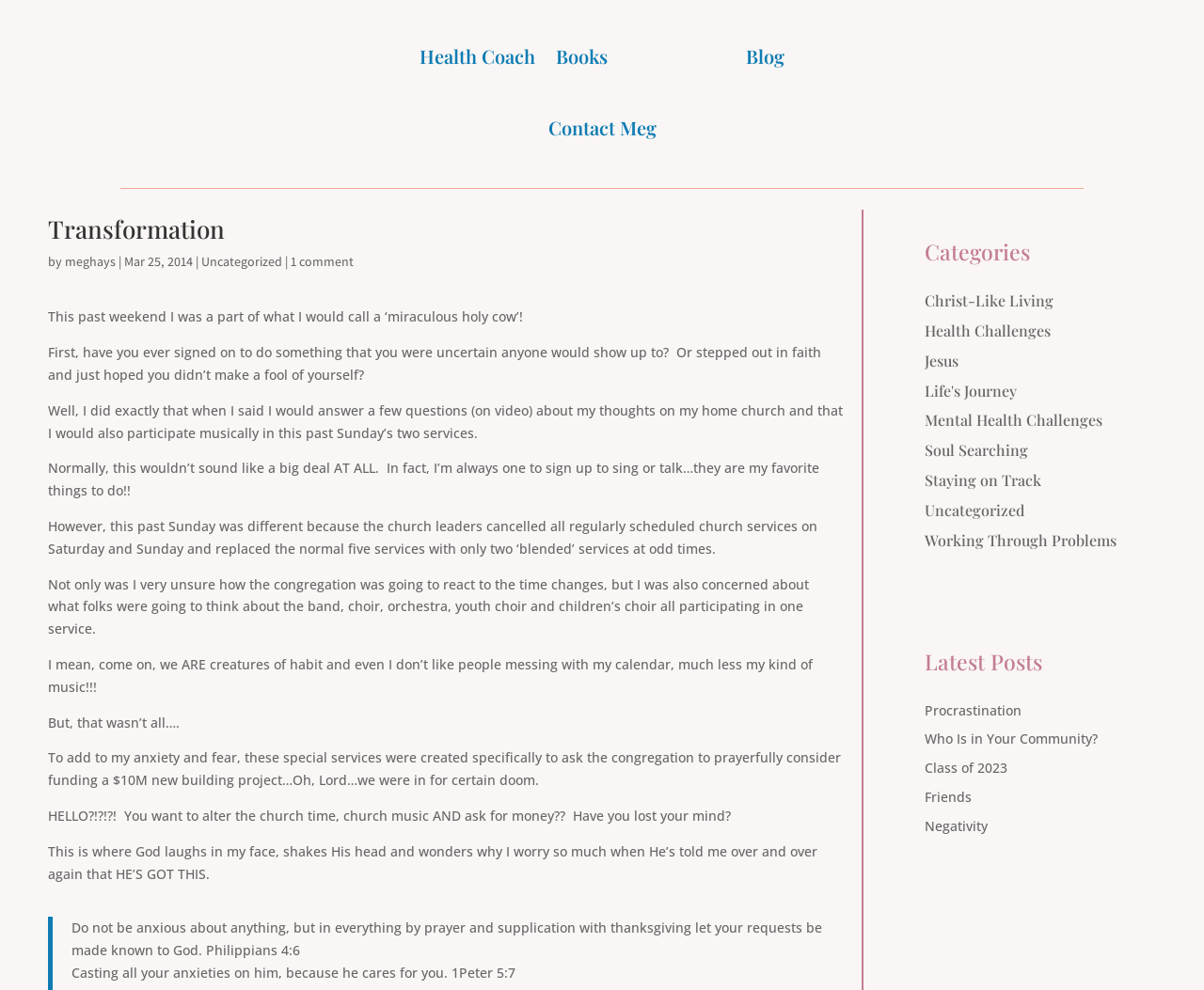Provide the bounding box coordinates of the HTML element this sentence describes: "Working Through Problems". The bounding box coordinates consist of four float numbers between 0 and 1, i.e., [left, top, right, bottom].

[0.768, 0.535, 0.927, 0.555]